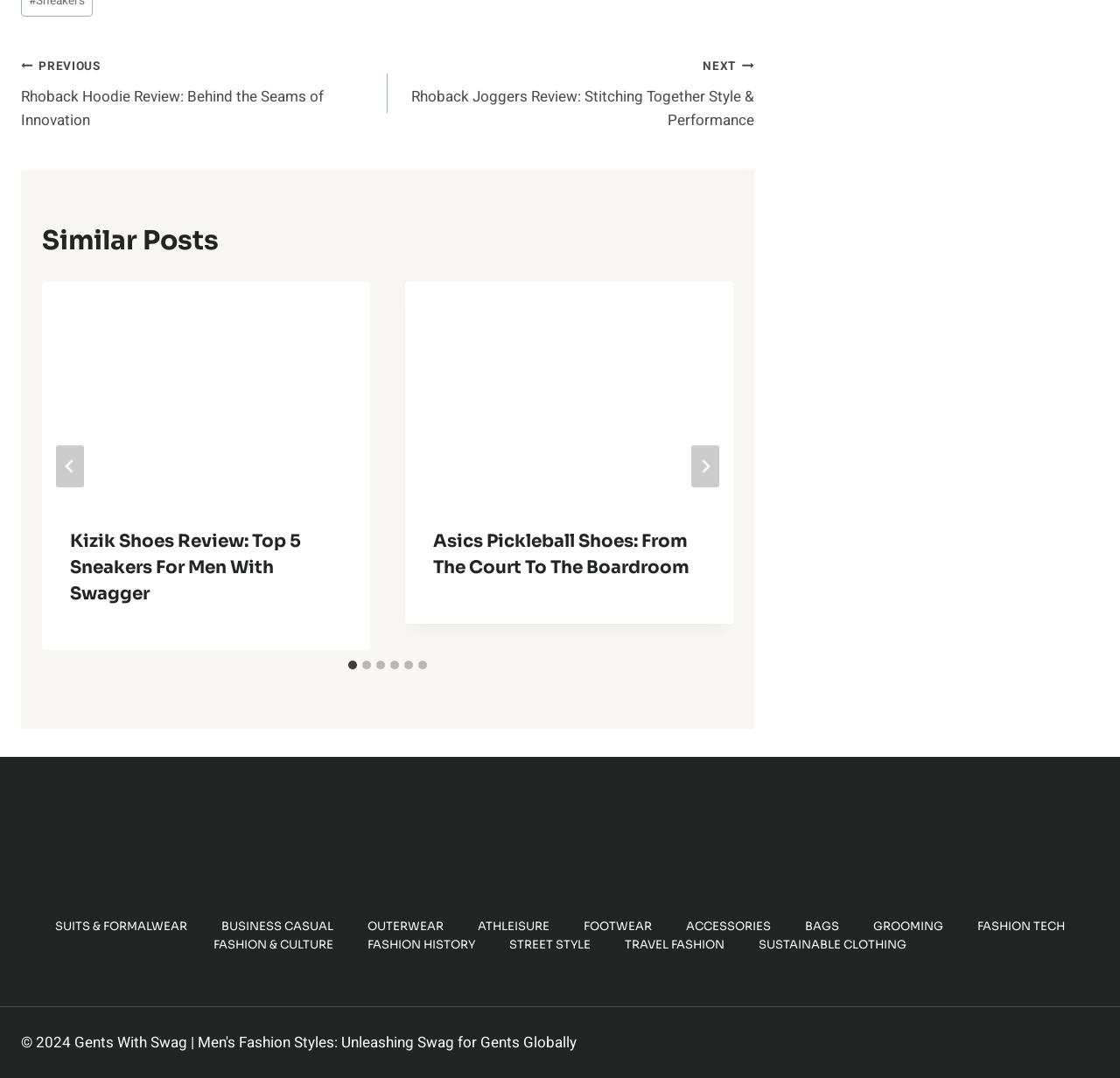What categories are available in the footer navigation?
Carefully analyze the image and provide a thorough answer to the question.

The footer navigation contains links to various categories such as 'SUITS & FORMALWEAR', 'BUSINESS CASUAL', 'OUTERWEAR', and others, indicating that the webpage is related to fashion and provides navigation to different categories.